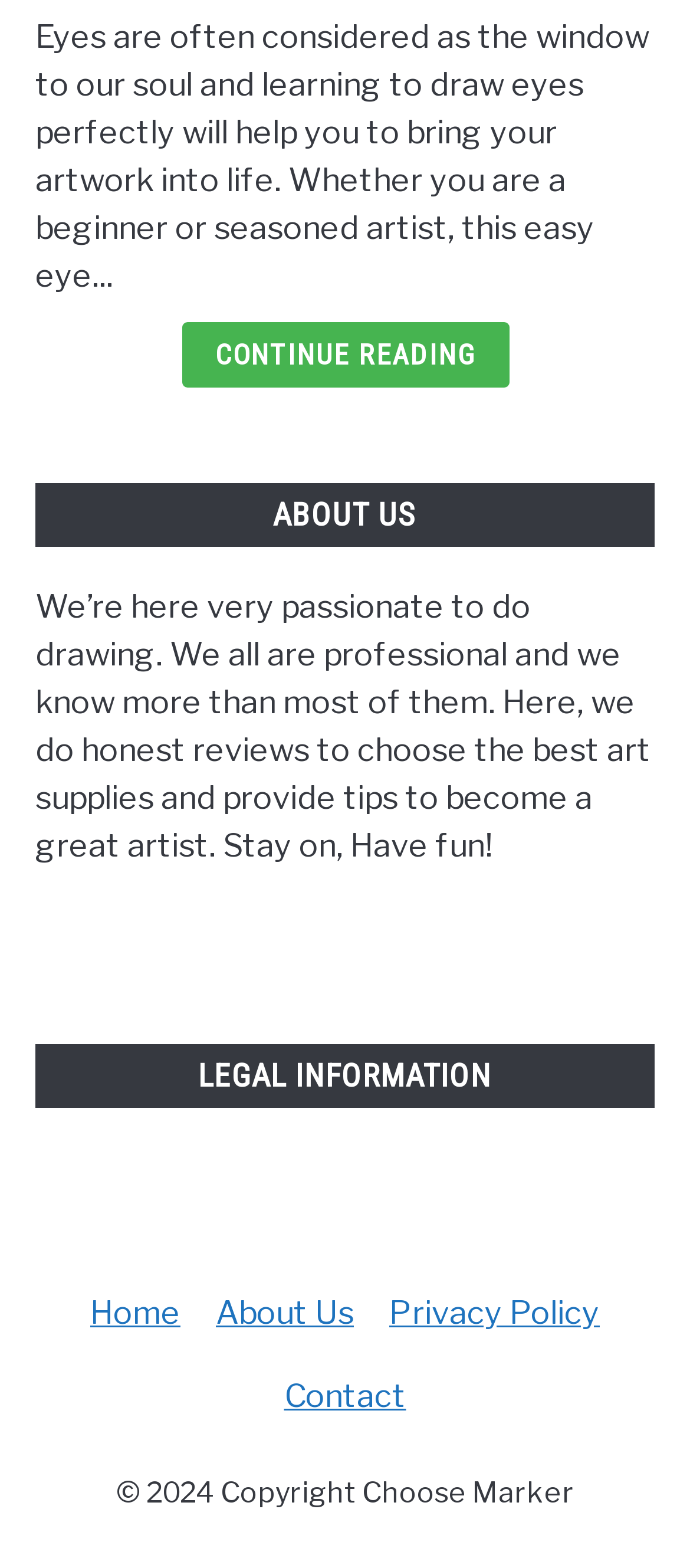What is the topic of the tutorial?
Answer the question using a single word or phrase, according to the image.

Realistic Eye Drawing